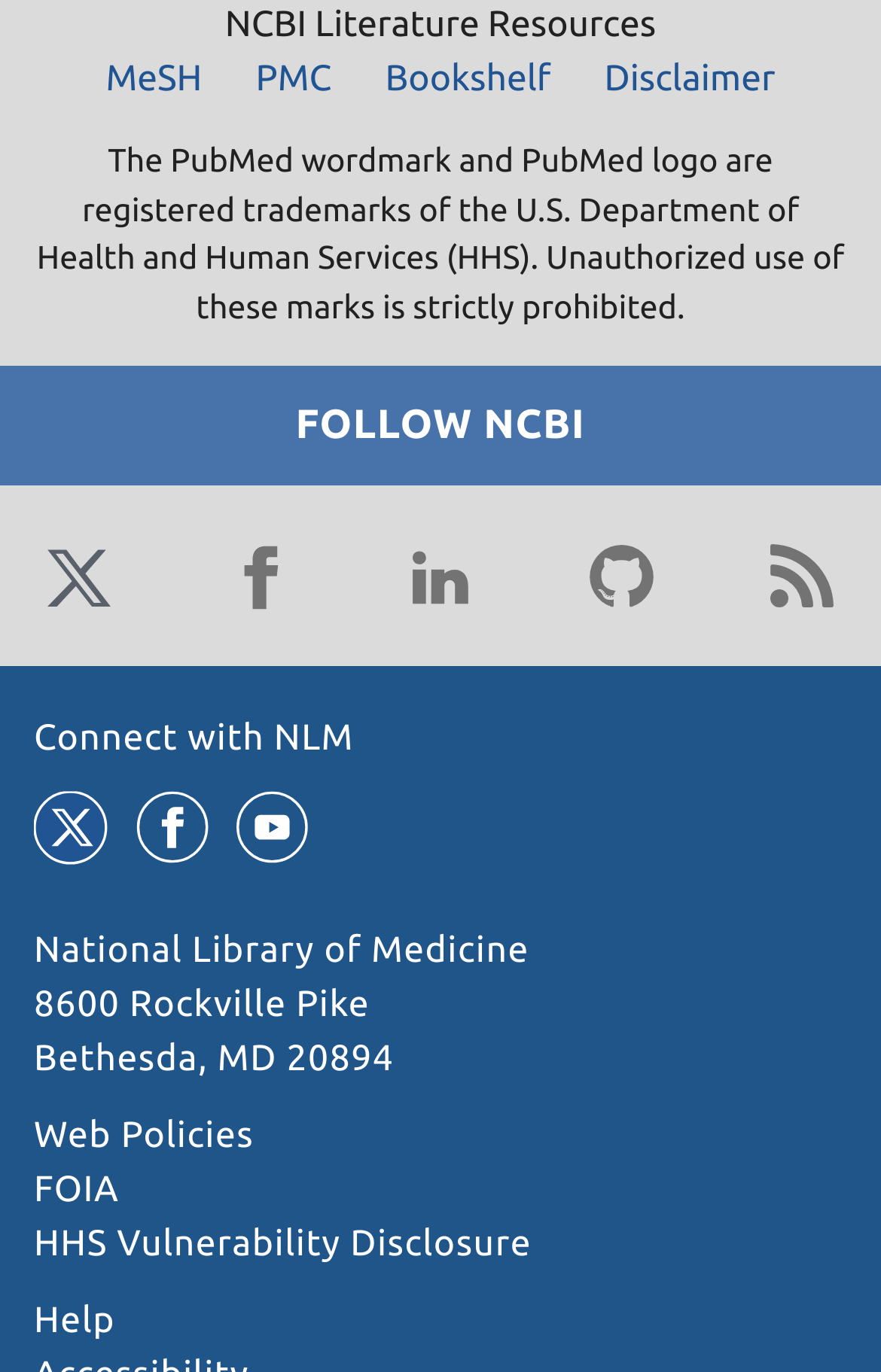What is the disclaimer text at the top of the page about?
Answer with a single word or short phrase according to what you see in the image.

Unauthorized use of trademarks